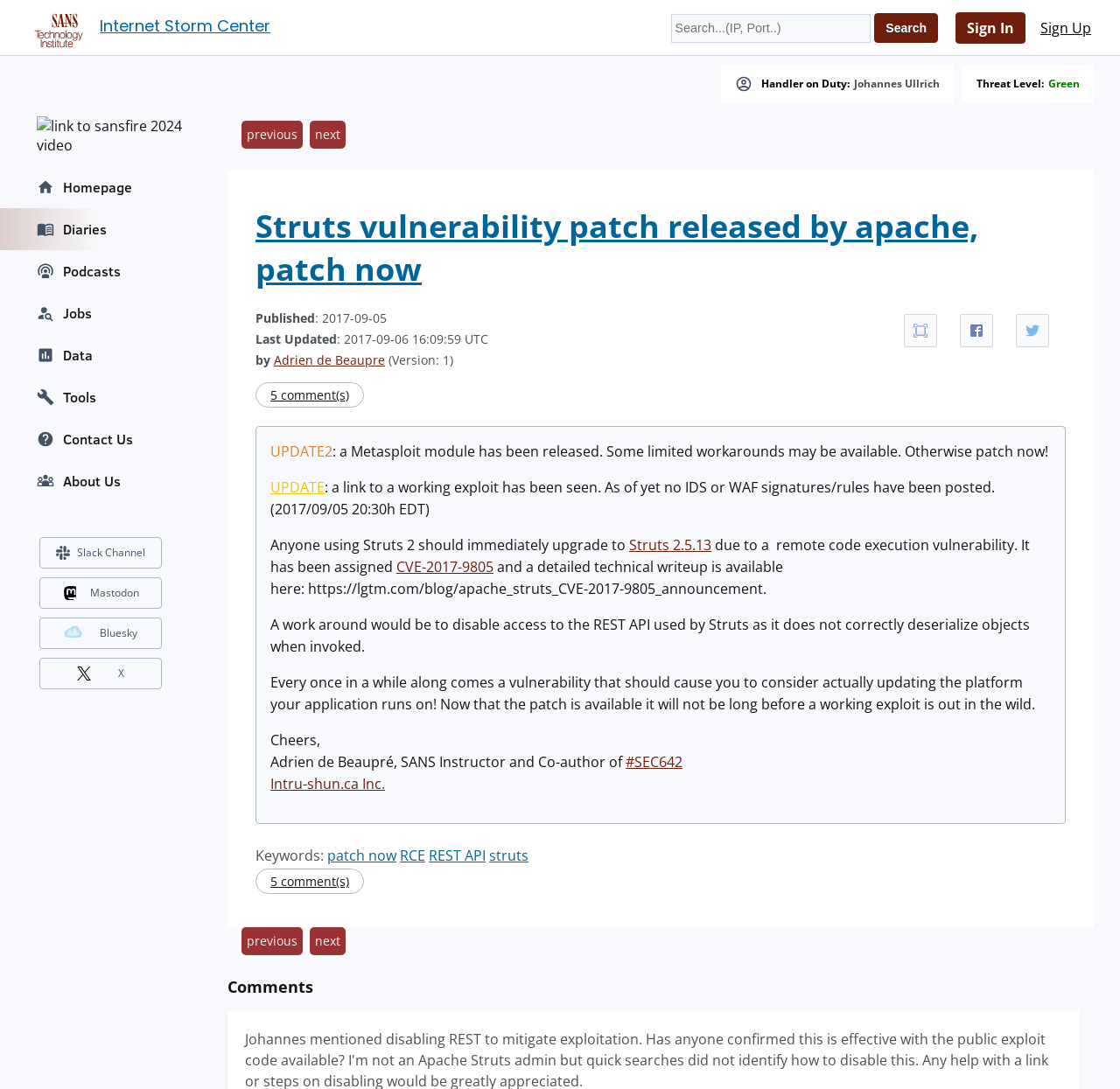Create a detailed description of the webpage's content and layout.

The webpage is about a Struts vulnerability patch released by Apache, with a focus on patching now. At the top, there is a heading "Internet Storm Center" with a link and an image. Below it, there is a search box with a "Search" button and links to "Sign In" and "Sign Up" on the right side. 

On the left side, there are several links to different sections of the website, including "Homepage", "Diaries", "Podcasts", "Jobs", "Data", "Tools", "Contact Us", and "About Us", each with a corresponding image. 

In the main content area, there is an article with a heading "Struts vulnerability patch released by apache, patch now" and a link to the same title. The article is written by Adrien de Beaupre and has a published date of 2017-09-05 and a last updated date of 2017-09-06. 

The article discusses the Struts vulnerability and the importance of patching now. It mentions that a Metasploit module has been released and limited workarounds may be available. There are several paragraphs of text explaining the vulnerability and its implications, with links to related resources, including a link to a working exploit and a link to a technical writeup. 

At the bottom of the article, there are links to "5 comment(s)" and keywords related to the article, including "patch now", "RCE", "REST API", and "struts". There are also links to "previous" and "next" pages. 

Finally, there is a section for comments with a heading "Comments" and a link to "5 comment(s)".